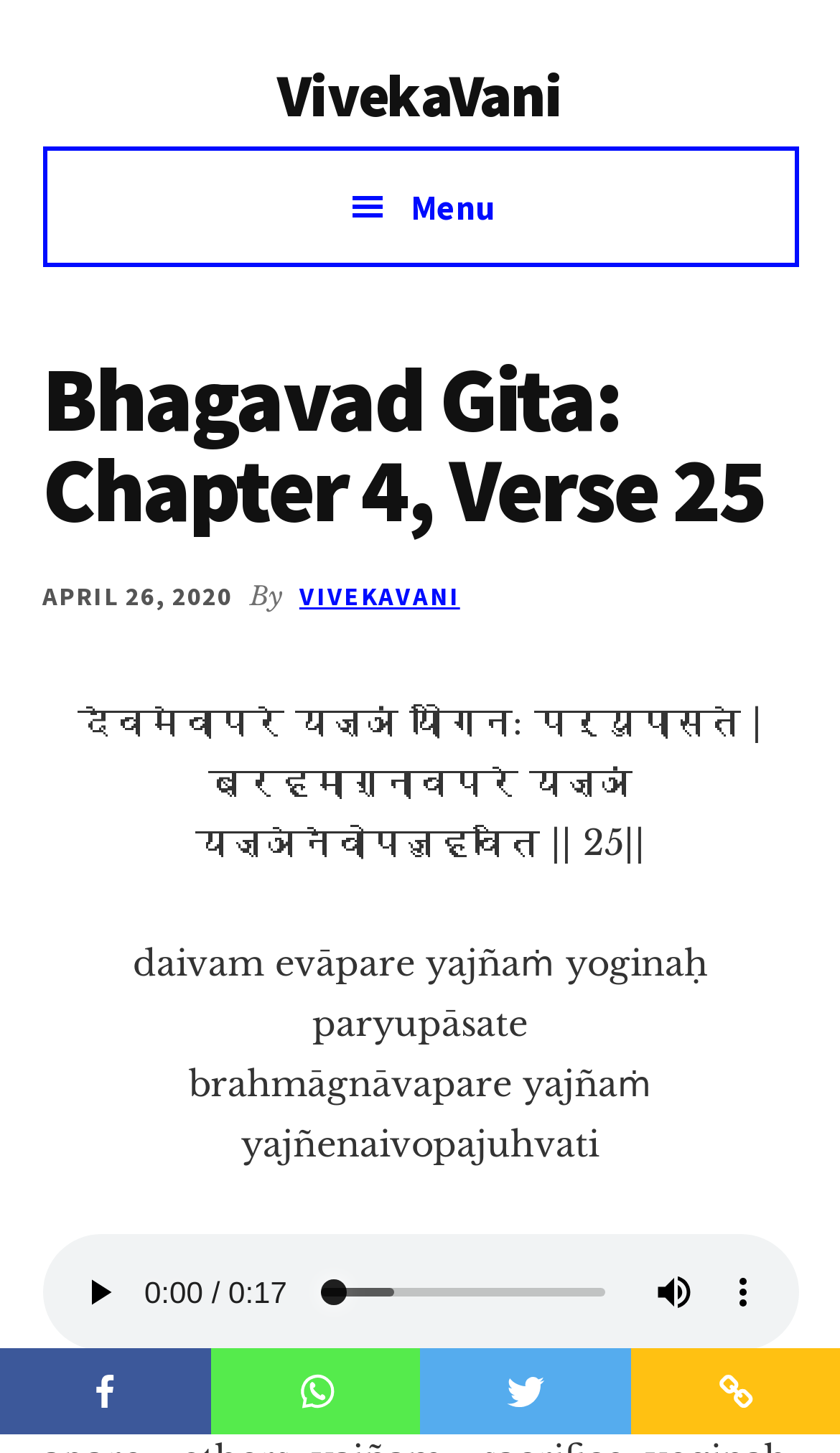What is the language of the Sanskrit text?
Look at the screenshot and provide an in-depth answer.

I determined this by looking at the Sanskrit text elements on the webpage, such as 'दैवमेवापरे यज्ञं योगिन: पर्युपासते |' and 'ब्रह्माग्नावपरे यज्ञं यज्ञेनैवोपजुह्वति || 25||', which are written in the Devanagari script, indicating that the language is Sanskrit.